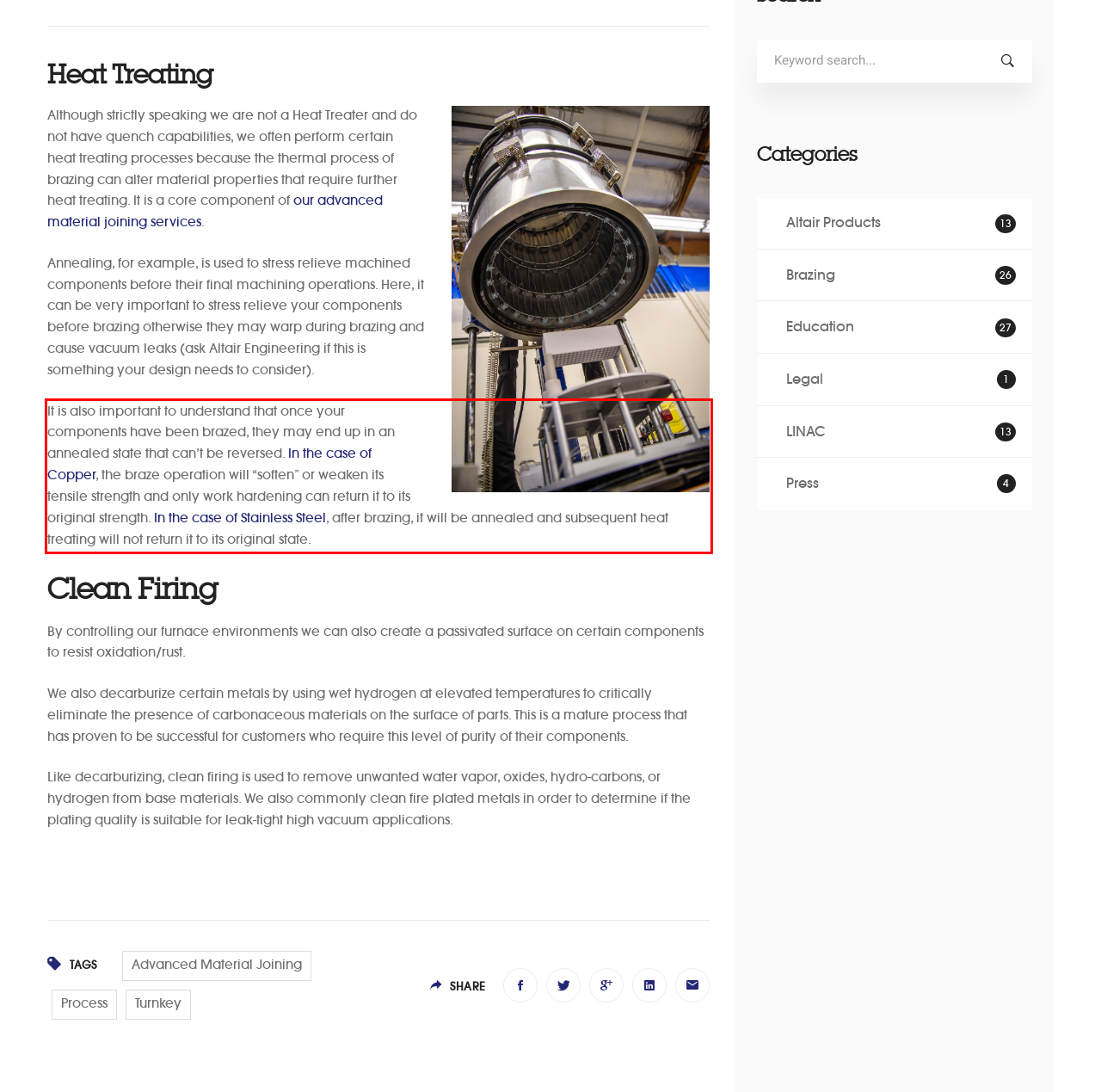Examine the webpage screenshot, find the red bounding box, and extract the text content within this marked area.

It is also important to understand that once your components have been brazed, they may end up in an annealed state that can’t be reversed. In the case of Copper, the braze operation will “soften” or weaken its tensile strength and only work hardening can return it to its original strength. In the case of Stainless Steel, after brazing, it will be annealed and subsequent heat treating will not return it to its original state.